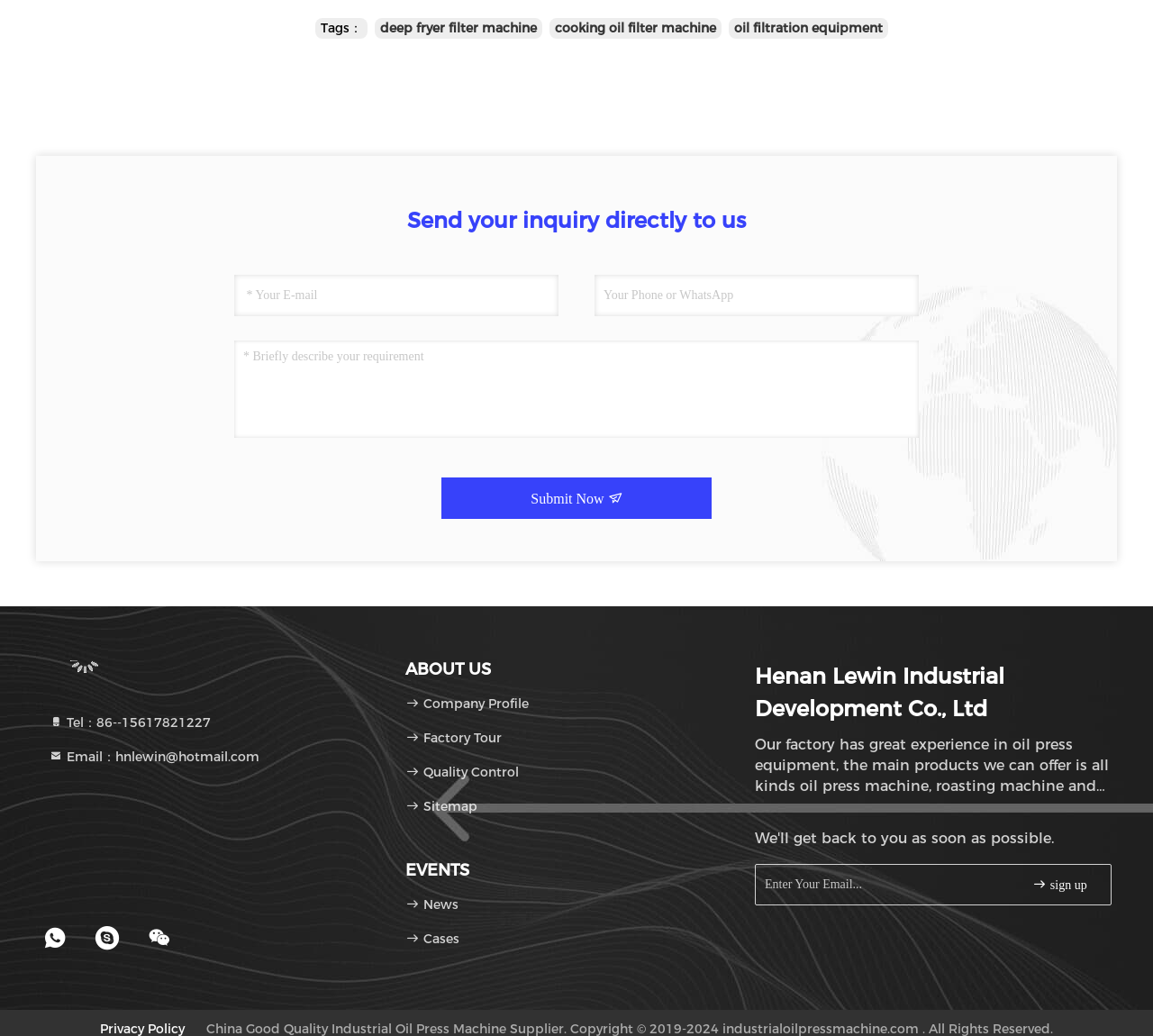Find the bounding box coordinates of the element to click in order to complete the given instruction: "Go to previous page."

None